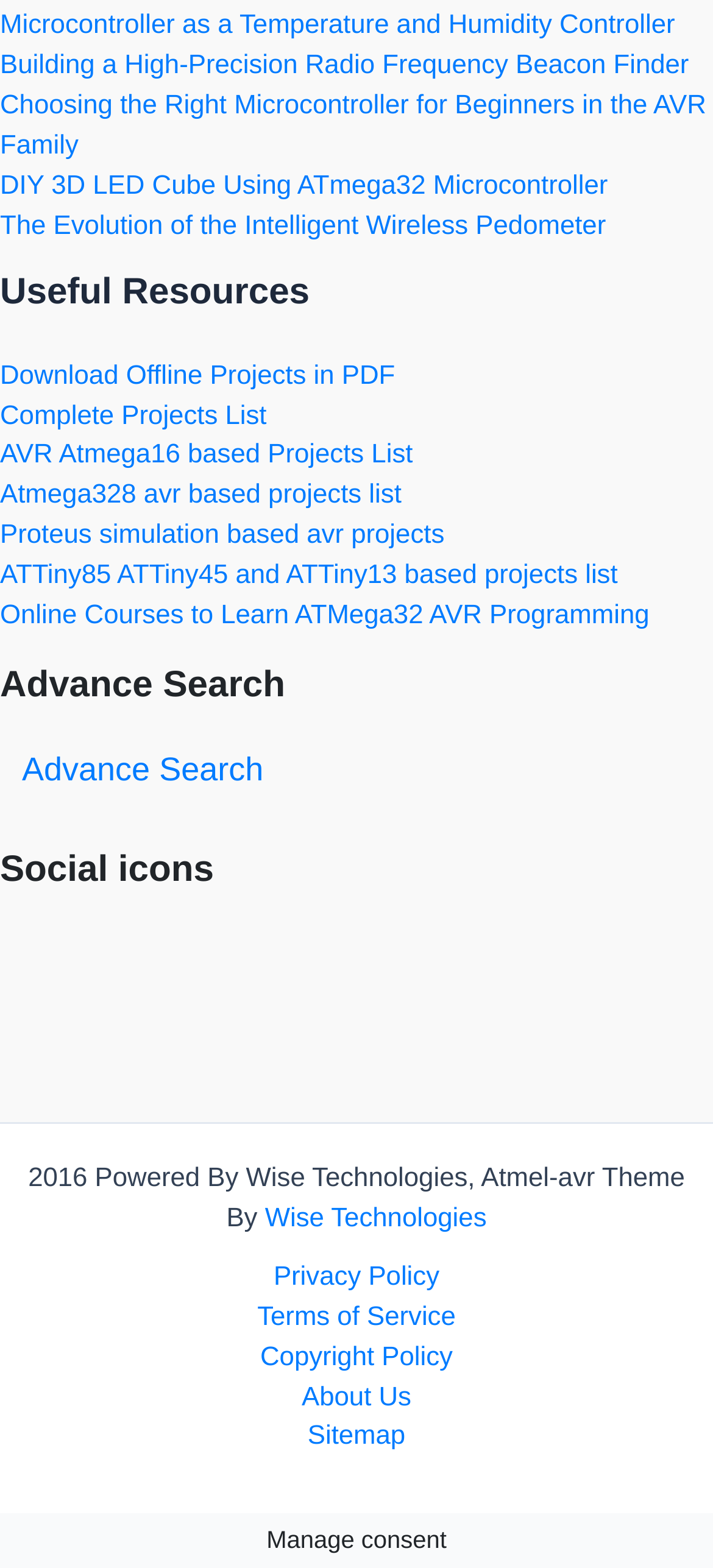Give a concise answer using only one word or phrase for this question:
What is the title of the first link on the webpage?

Building a High-Precision Radio Frequency Beacon Finder